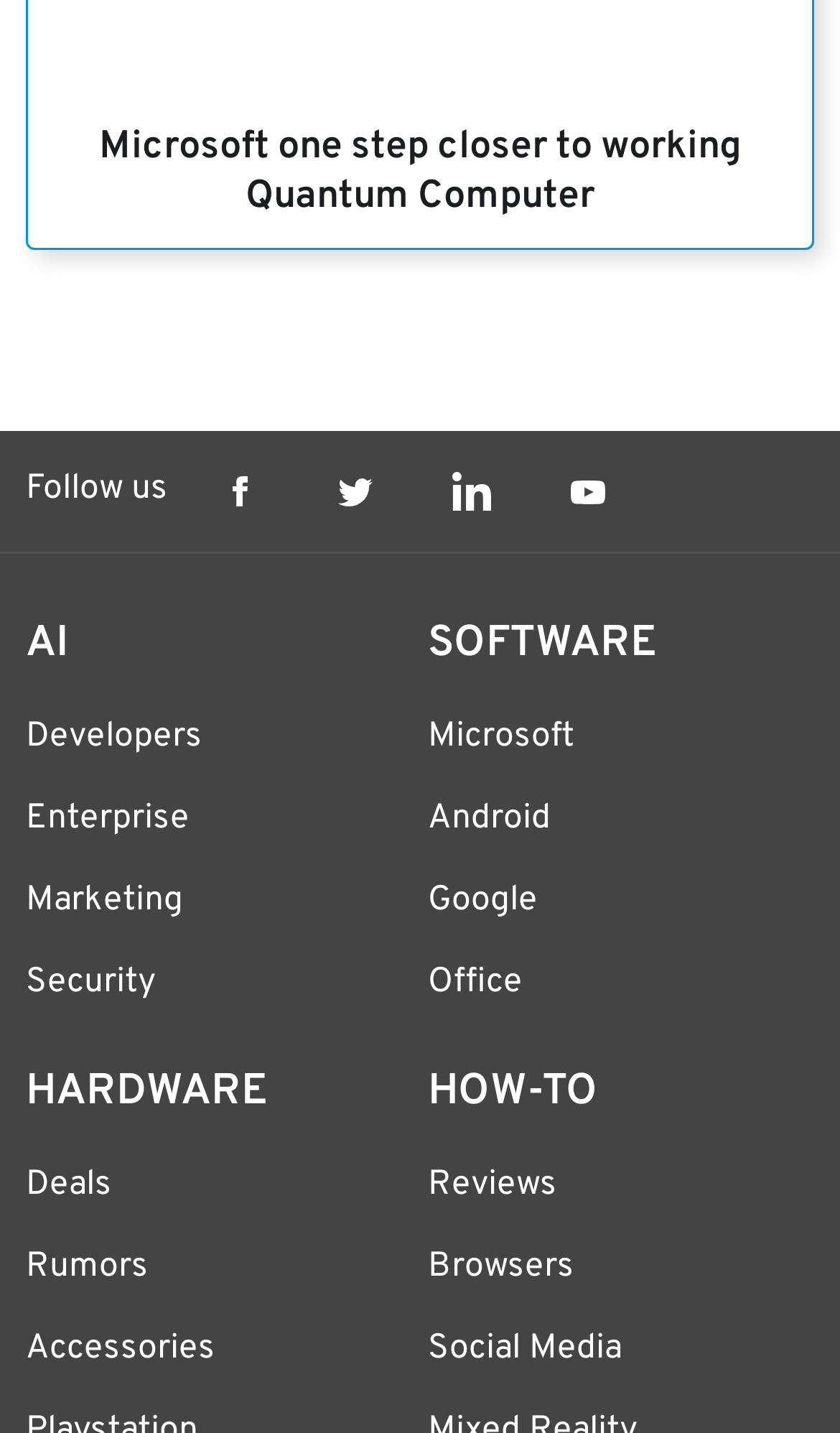Please identify the bounding box coordinates of the element's region that I should click in order to complete the following instruction: "Read about Microsoft". The bounding box coordinates consist of four float numbers between 0 and 1, i.e., [left, top, right, bottom].

[0.509, 0.499, 0.684, 0.529]